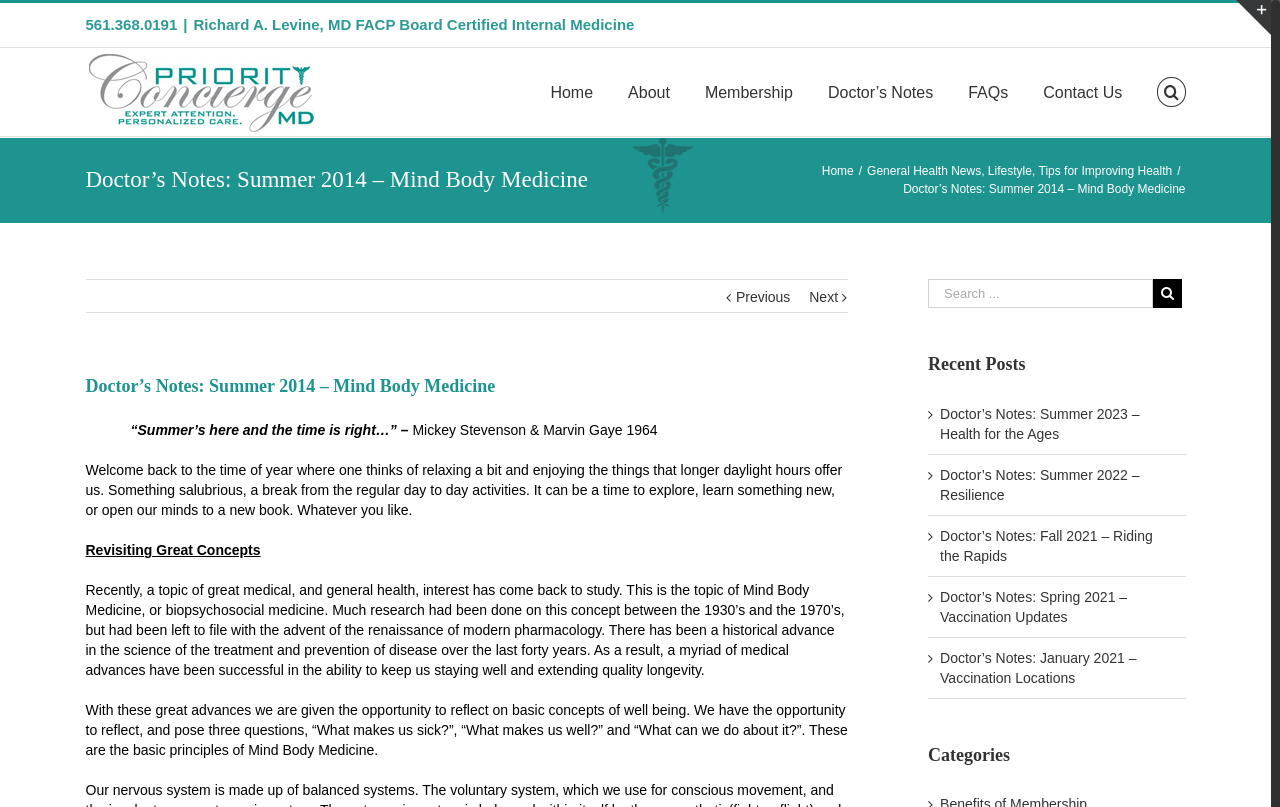Locate the bounding box coordinates of the clickable region necessary to complete the following instruction: "Go to the home page". Provide the coordinates in the format of four float numbers between 0 and 1, i.e., [left, top, right, bottom].

[0.43, 0.059, 0.463, 0.166]